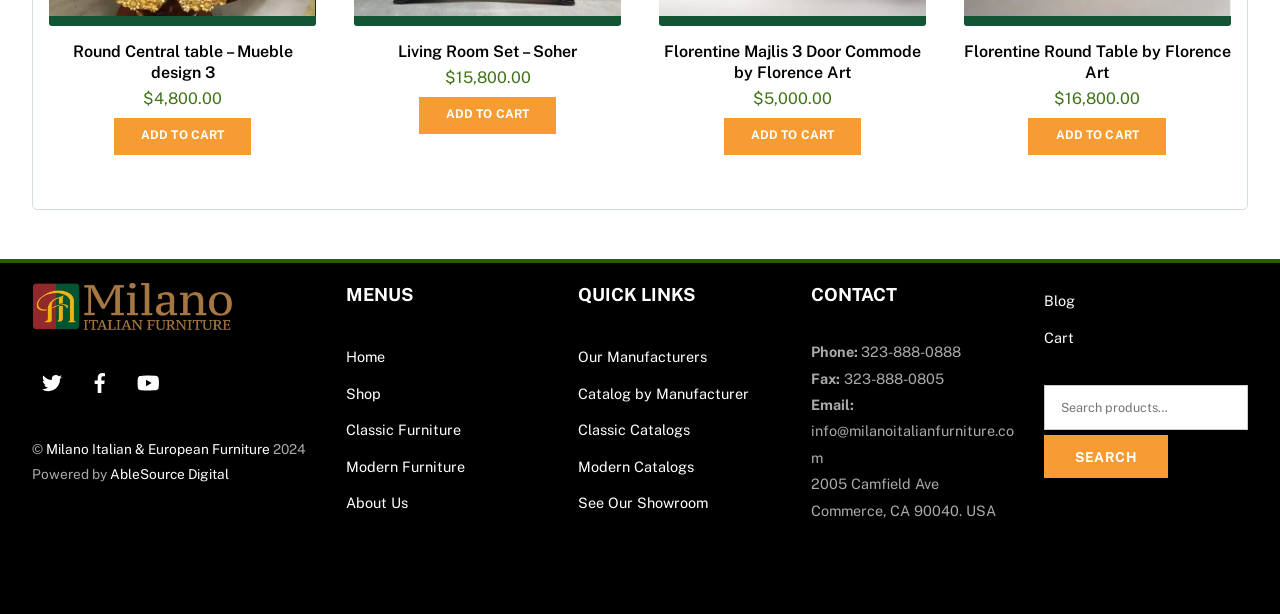From the image, can you give a detailed response to the question below:
What is the phone number of the company?

I found the phone number of the company by looking at the StaticText element with the text '323-888-0888' which is located near the heading 'CONTACT'.